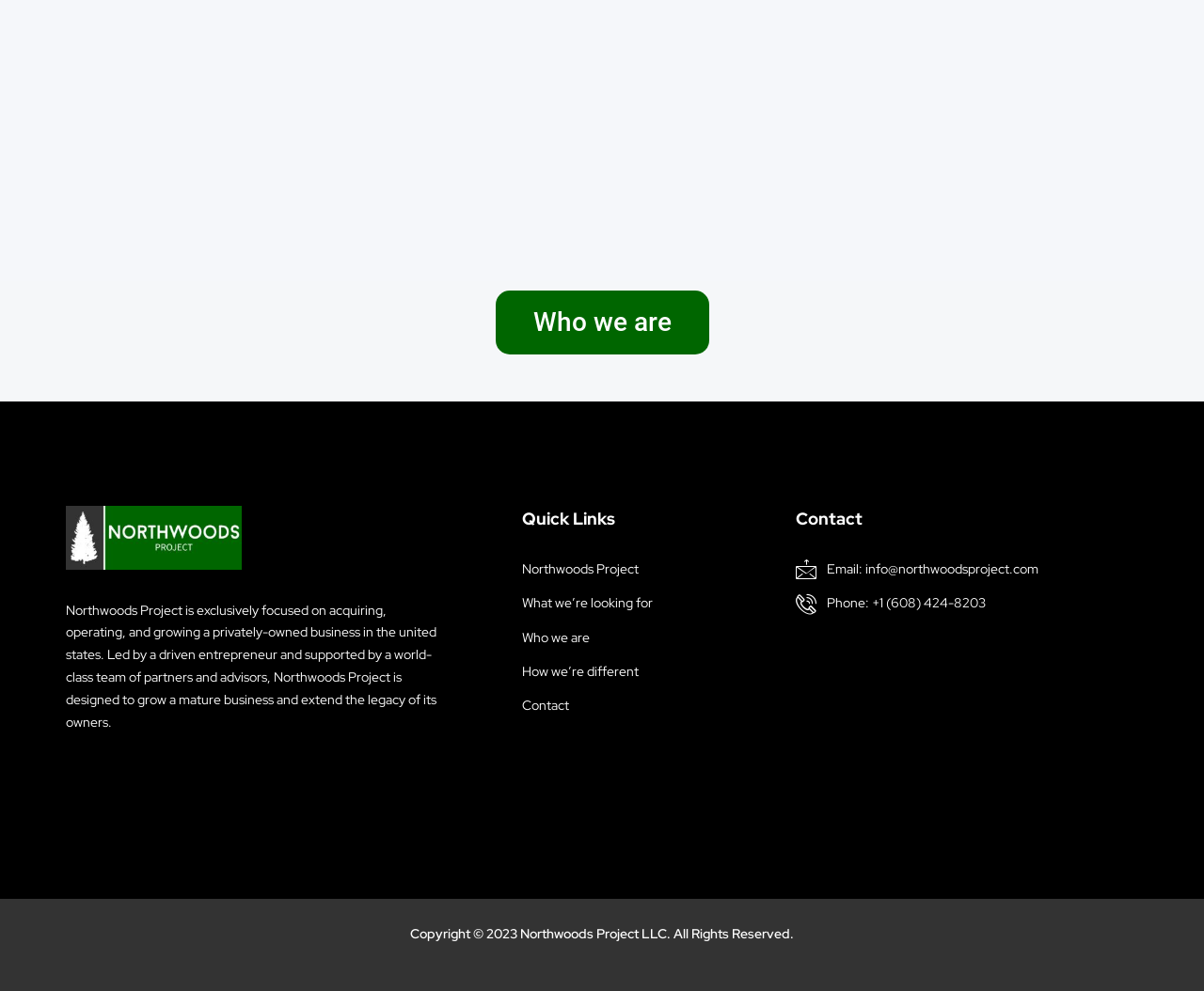Please answer the following question using a single word or phrase: 
How many links are under the 'Quick Links' heading?

5